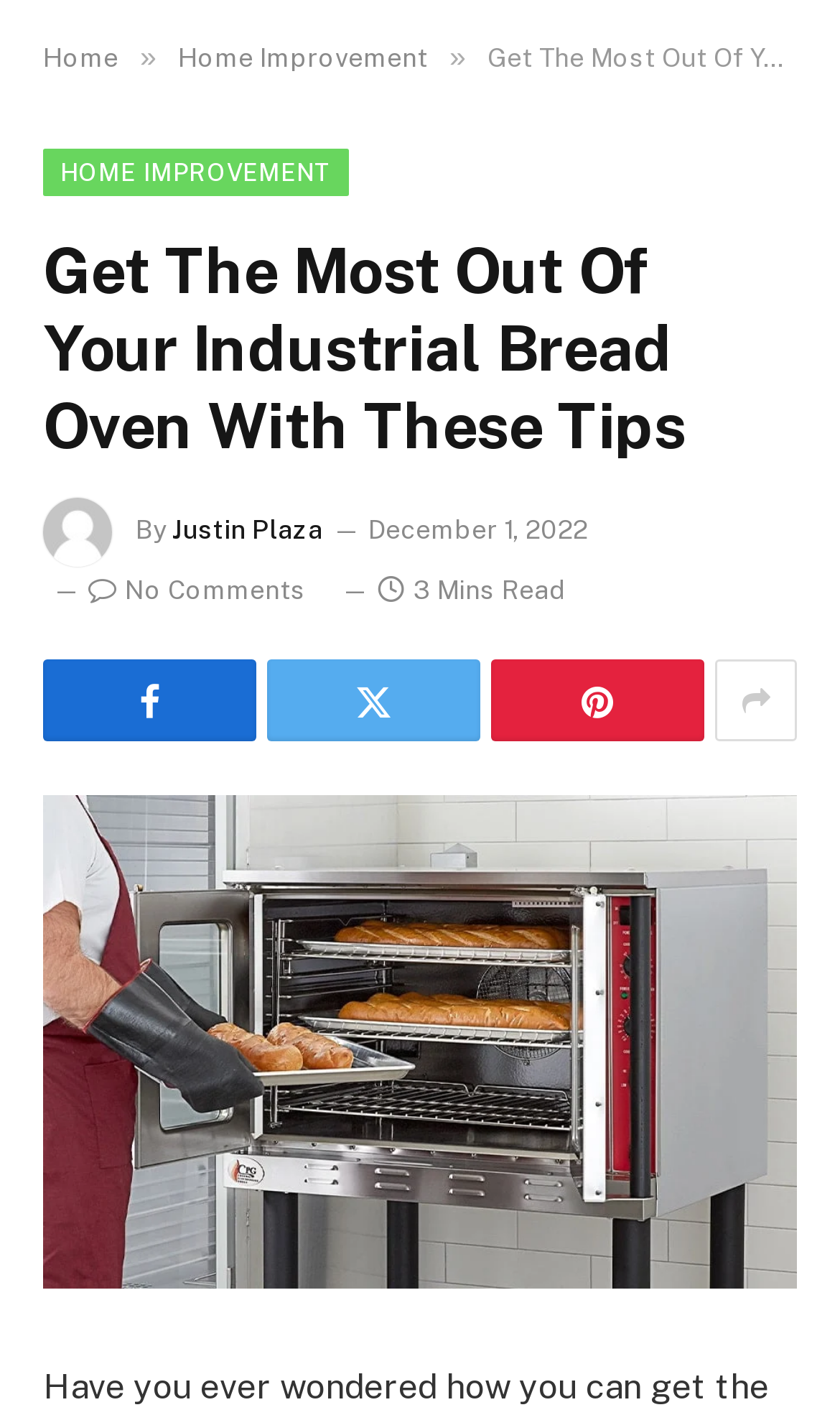Bounding box coordinates are specified in the format (top-left x, top-left y, bottom-right x, bottom-right y). All values are floating point numbers bounded between 0 and 1. Please provide the bounding box coordinate of the region this sentence describes: title="Show More Social Sharing"

[0.851, 0.466, 0.949, 0.524]